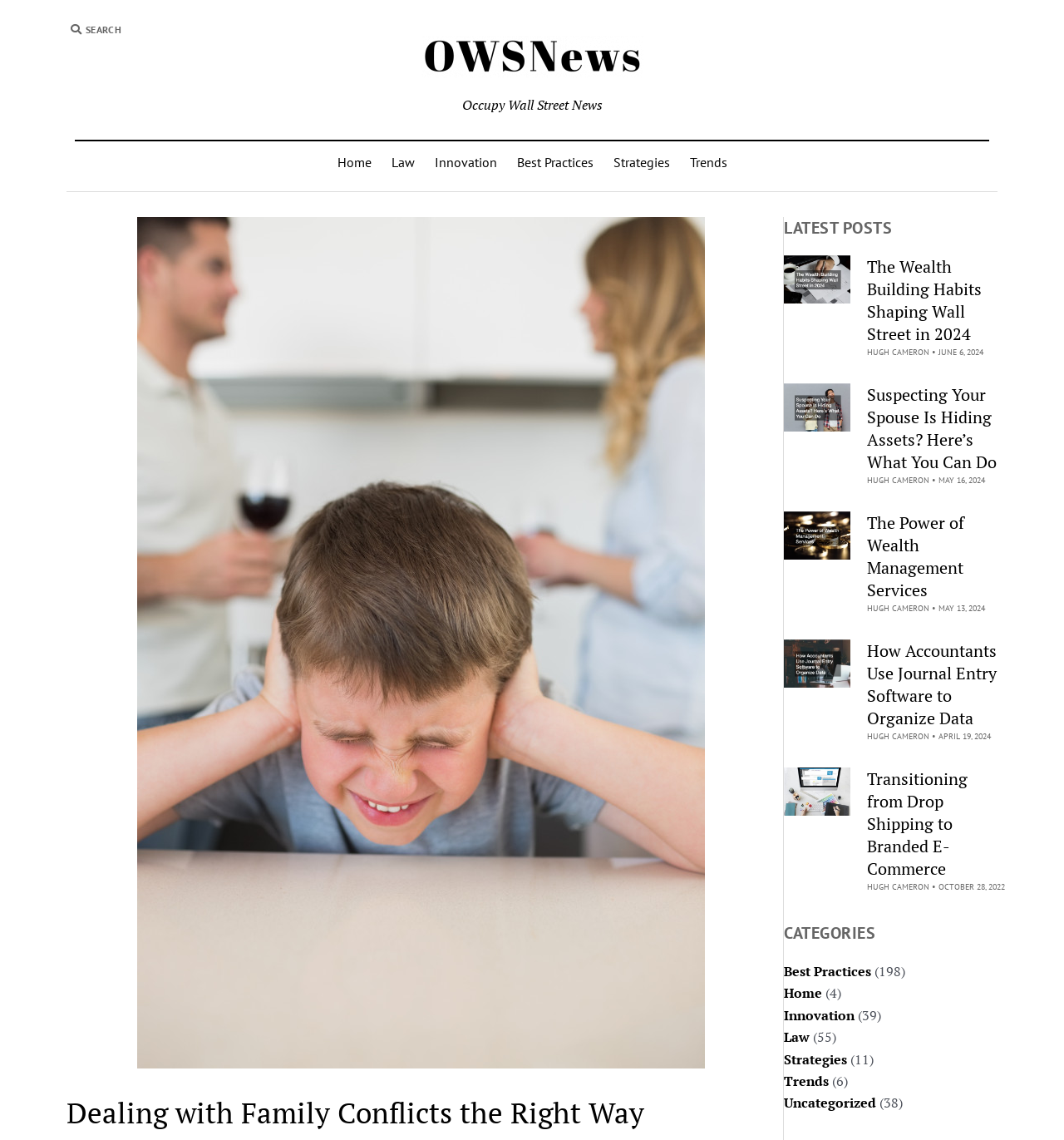Determine the bounding box coordinates of the section I need to click to execute the following instruction: "search for something". Provide the coordinates as four float numbers between 0 and 1, i.e., [left, top, right, bottom].

[0.062, 0.02, 0.133, 0.031]